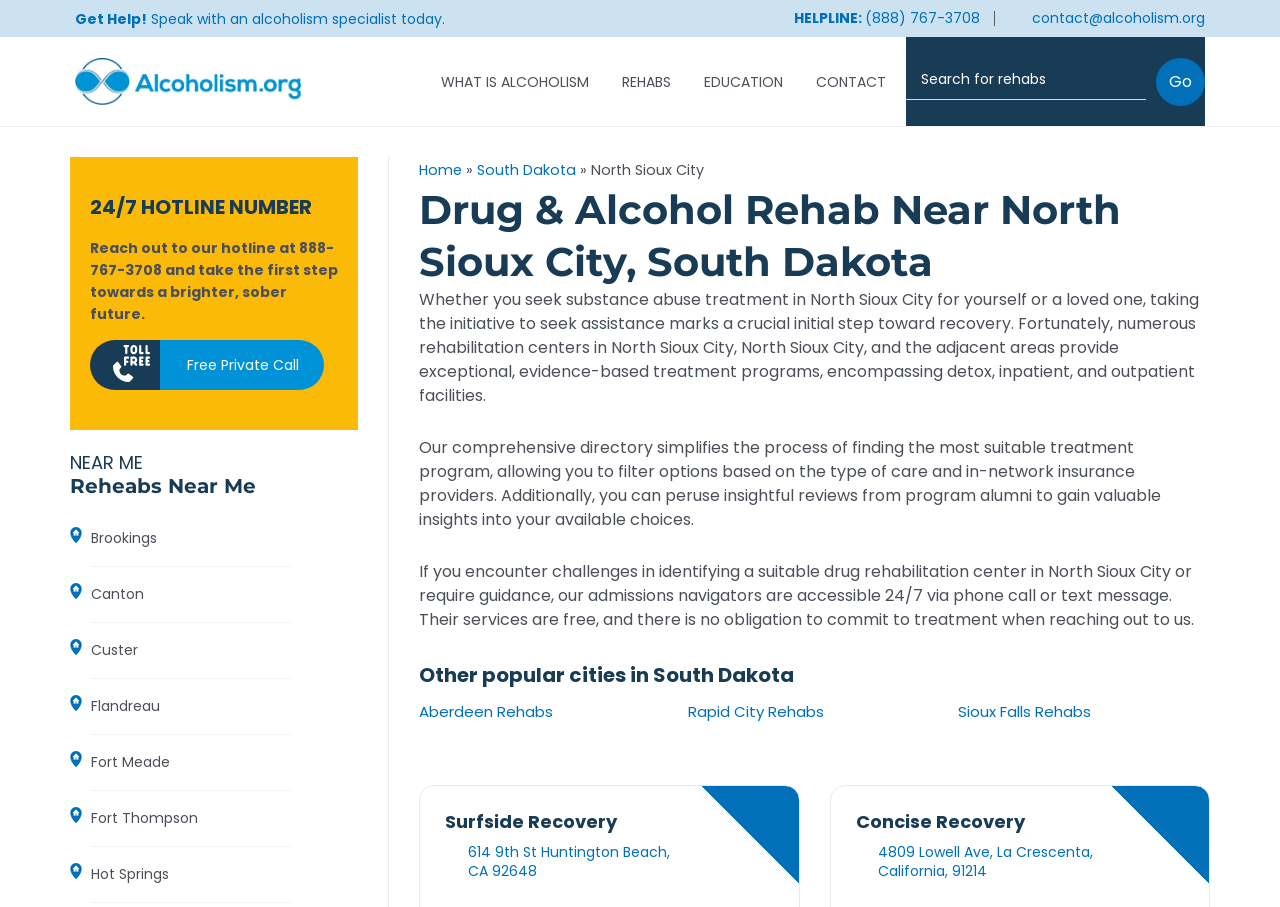What is the purpose of the 'Get Help!' button?
Answer with a single word or phrase by referring to the visual content.

To speak with an alcoholism specialist